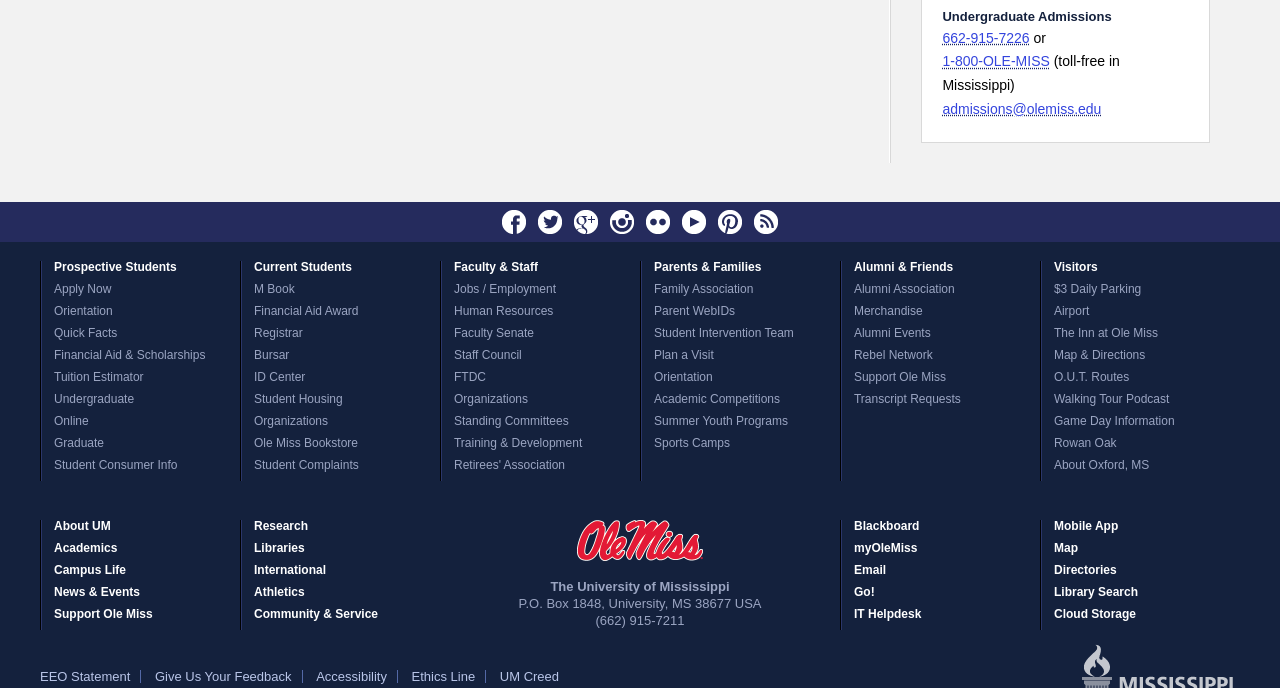Using the webpage screenshot, locate the HTML element that fits the following description and provide its bounding box: "Give Us Your Feedback".

[0.121, 0.973, 0.228, 0.992]